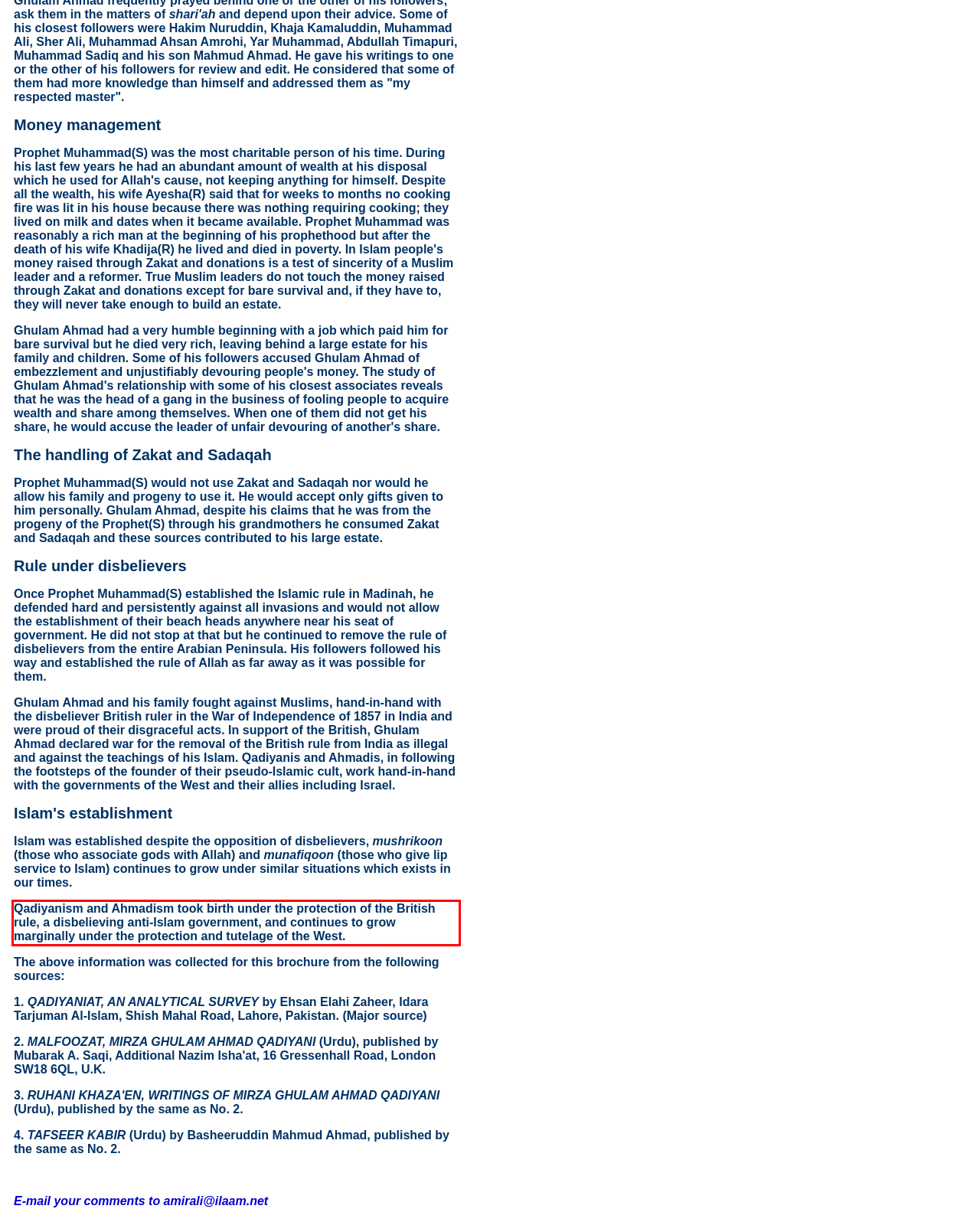Please perform OCR on the UI element surrounded by the red bounding box in the given webpage screenshot and extract its text content.

Qadiyanism and Ahmadism took birth under the protection of the British rule, a disbelieving anti-Islam government, and continues to grow marginally under the protection and tutelage of the West.